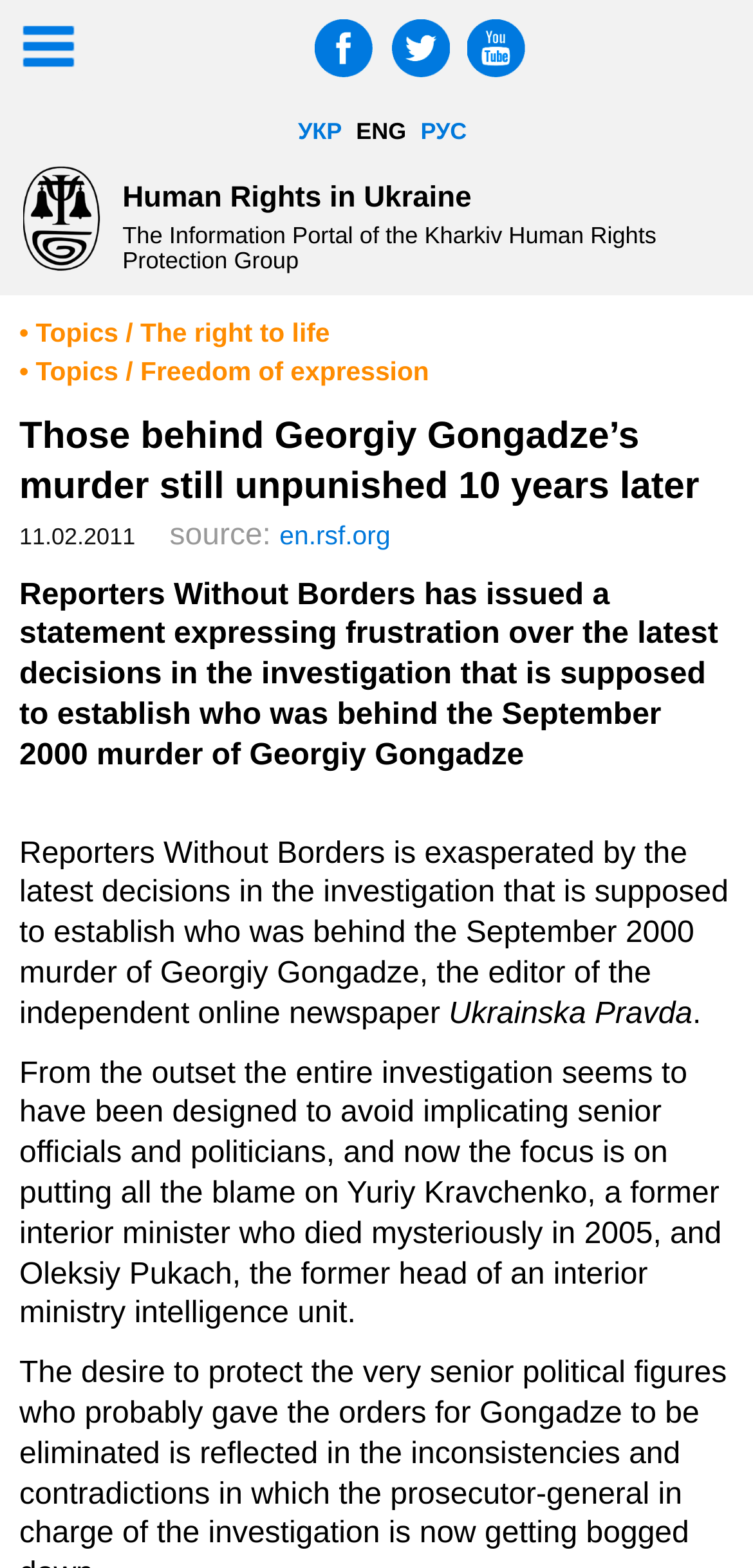Locate and extract the headline of this webpage.

Those behind Georgiy Gongadze’s murder still unpunished 10 years later